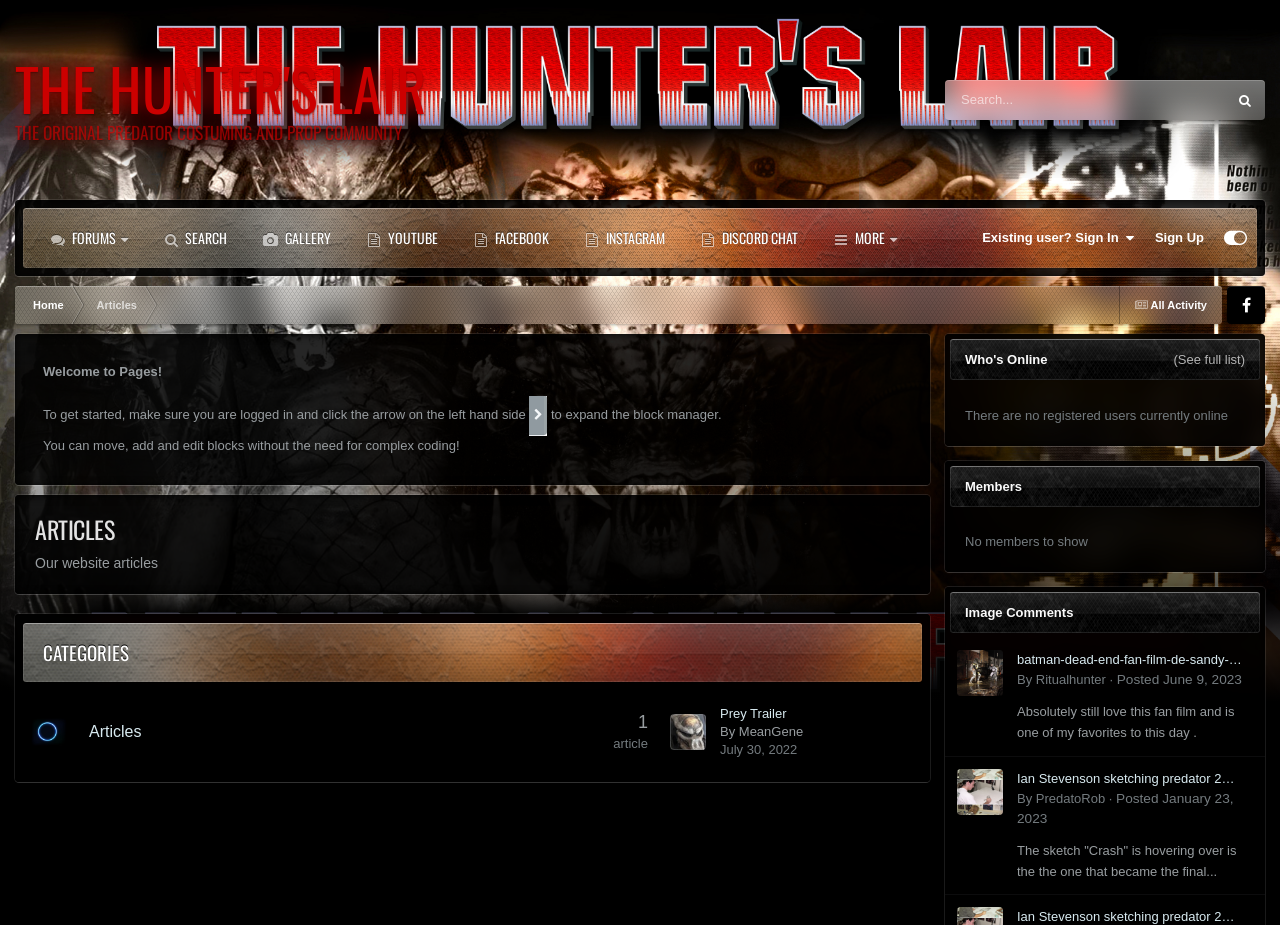Based on the image, please respond to the question with as much detail as possible:
What is the name of the community?

The name of the community can be found in the top-left corner of the webpage, where it says 'THE HUNTER'S LAIR THE ORIGINAL PREDATOR COSTUMING AND PROP COMMUNITY'.